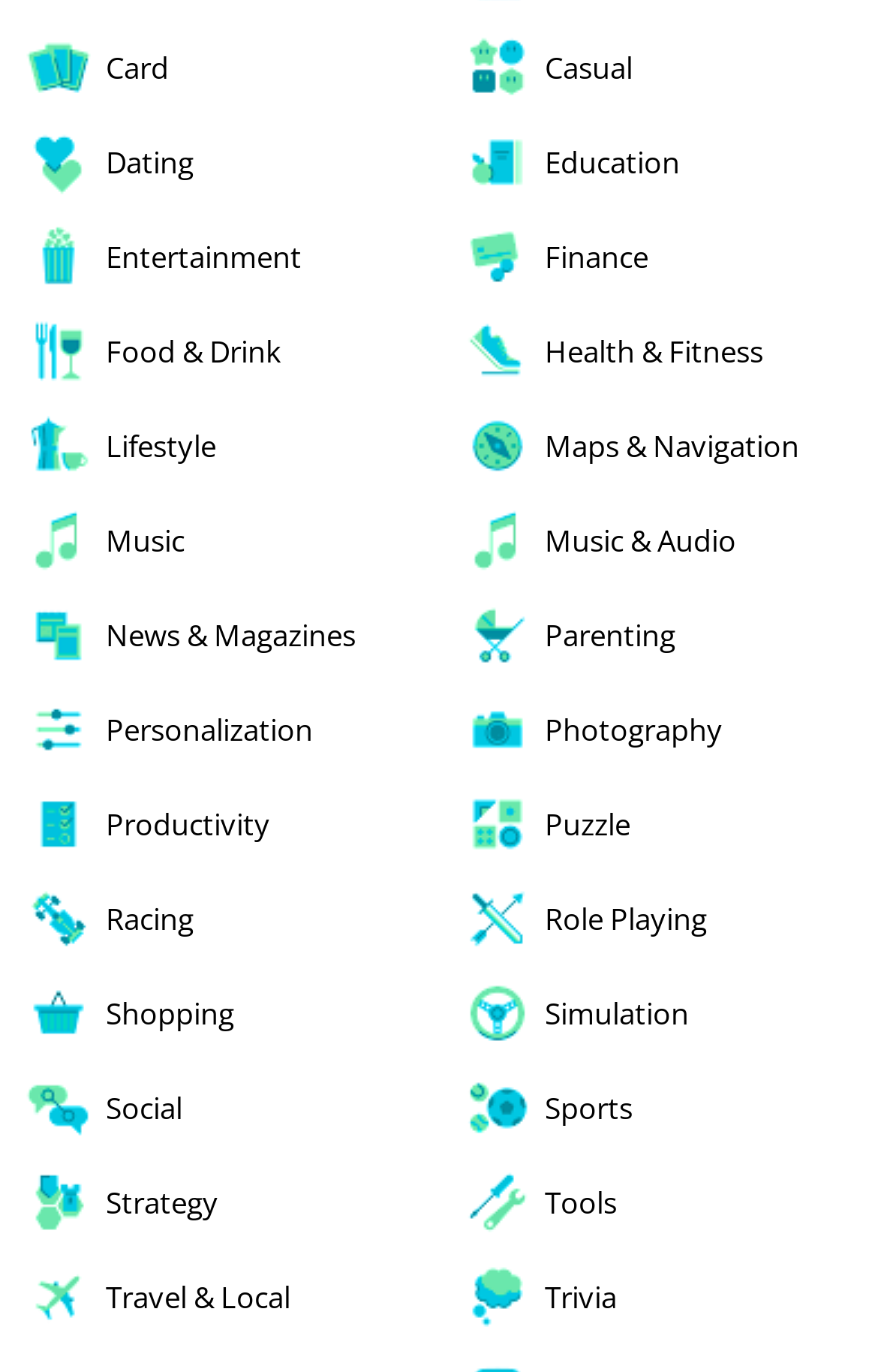Please pinpoint the bounding box coordinates for the region I should click to adhere to this instruction: "Browse Card".

[0.0, 0.015, 0.5, 0.084]